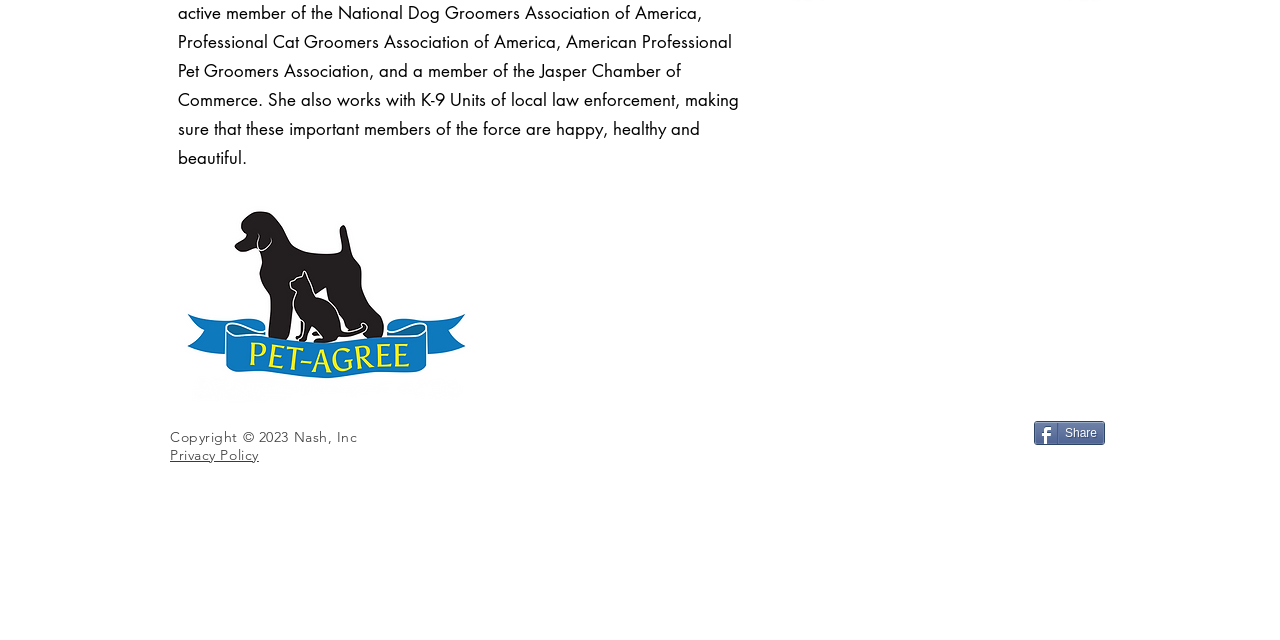Using the description: "Share", identify the bounding box of the corresponding UI element in the screenshot.

[0.808, 0.657, 0.863, 0.695]